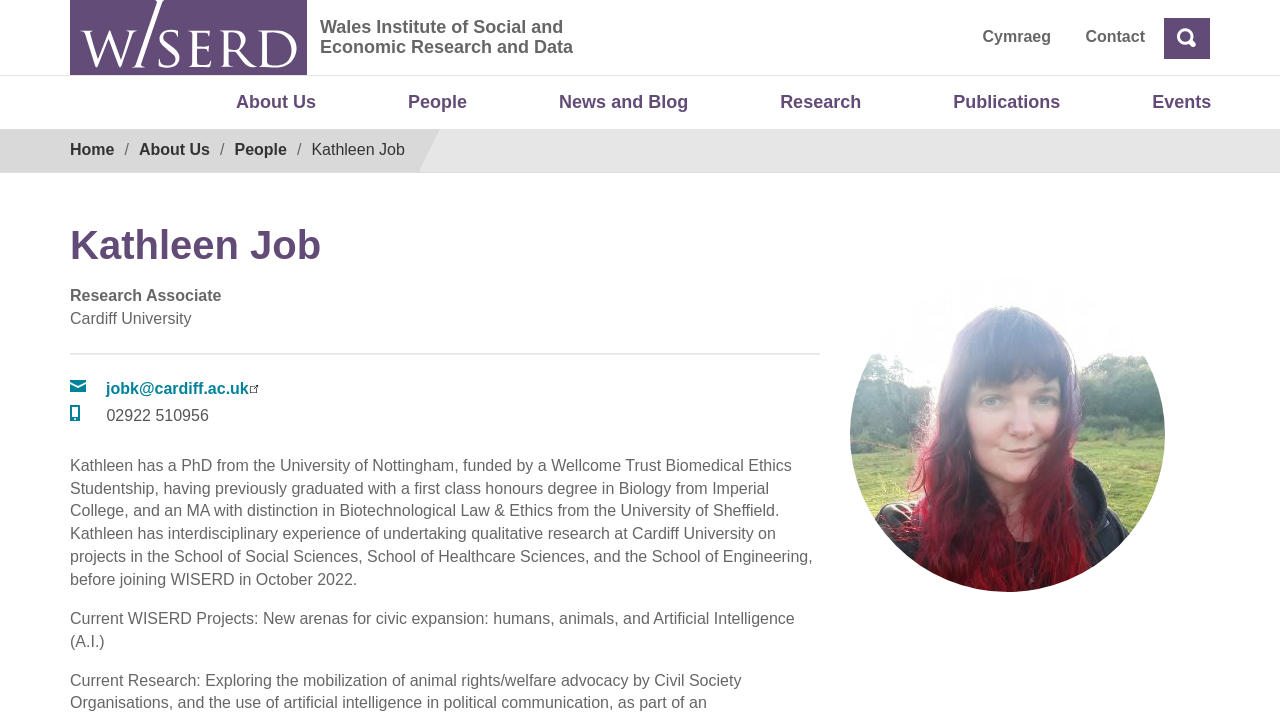What is Kathleen Job's job title?
Offer a detailed and full explanation in response to the question.

I found the answer by looking at the static text element 'Research Associate' which is located below the heading 'Kathleen Job' and above the text 'Cardiff University'.